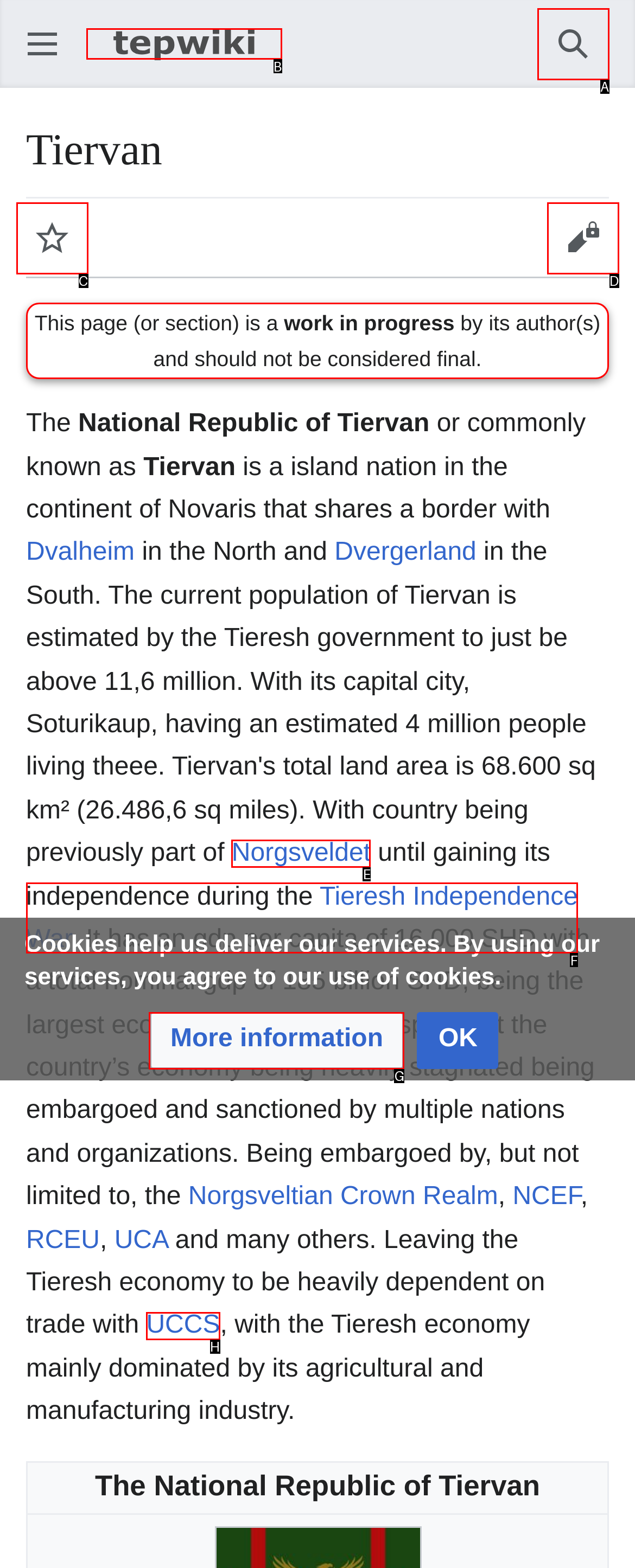Identify the letter of the option that should be selected to accomplish the following task: Visit the TEPwiki page. Provide the letter directly.

B